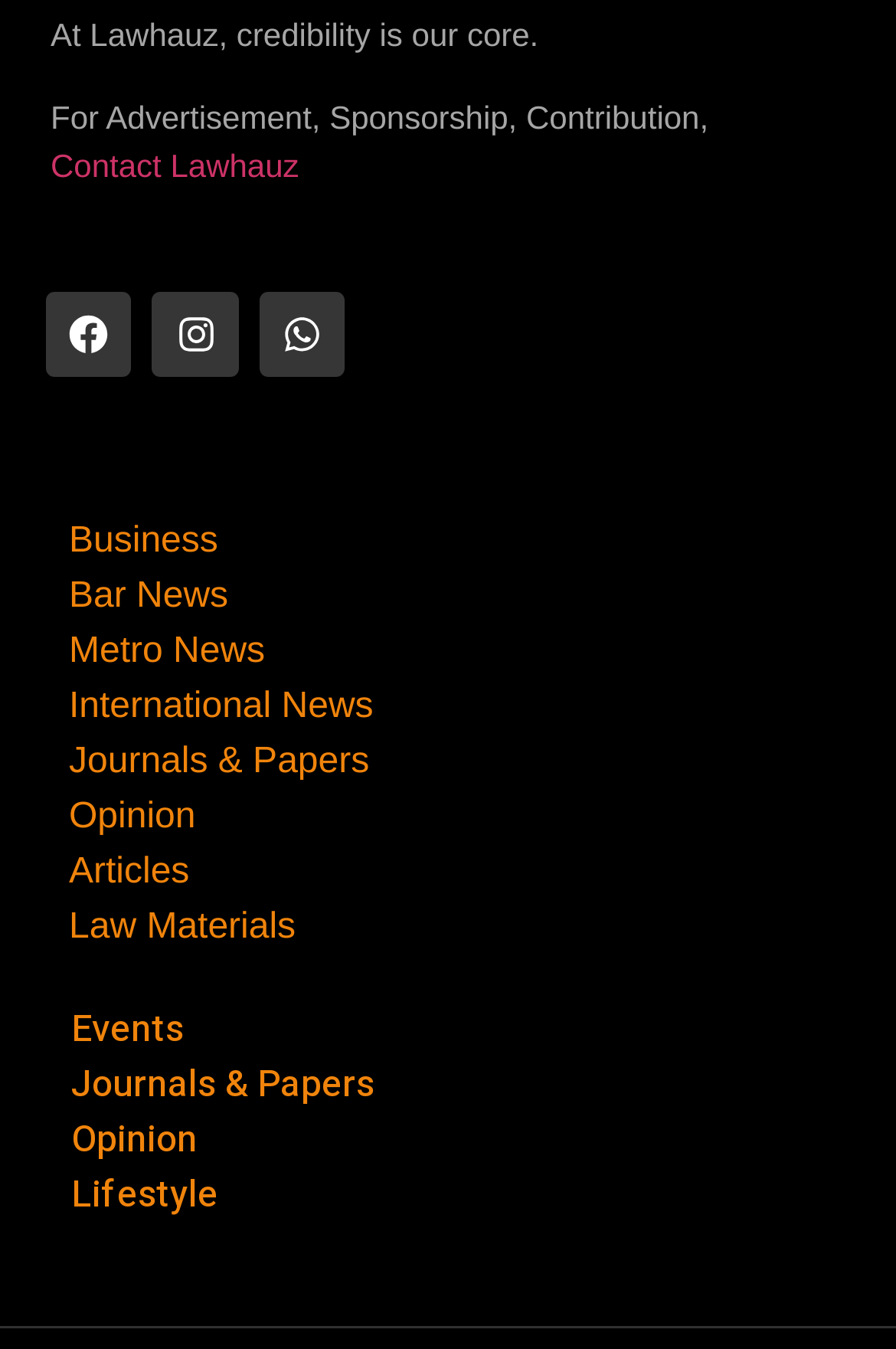Respond to the following question with a brief word or phrase:
How many social media links are available?

3